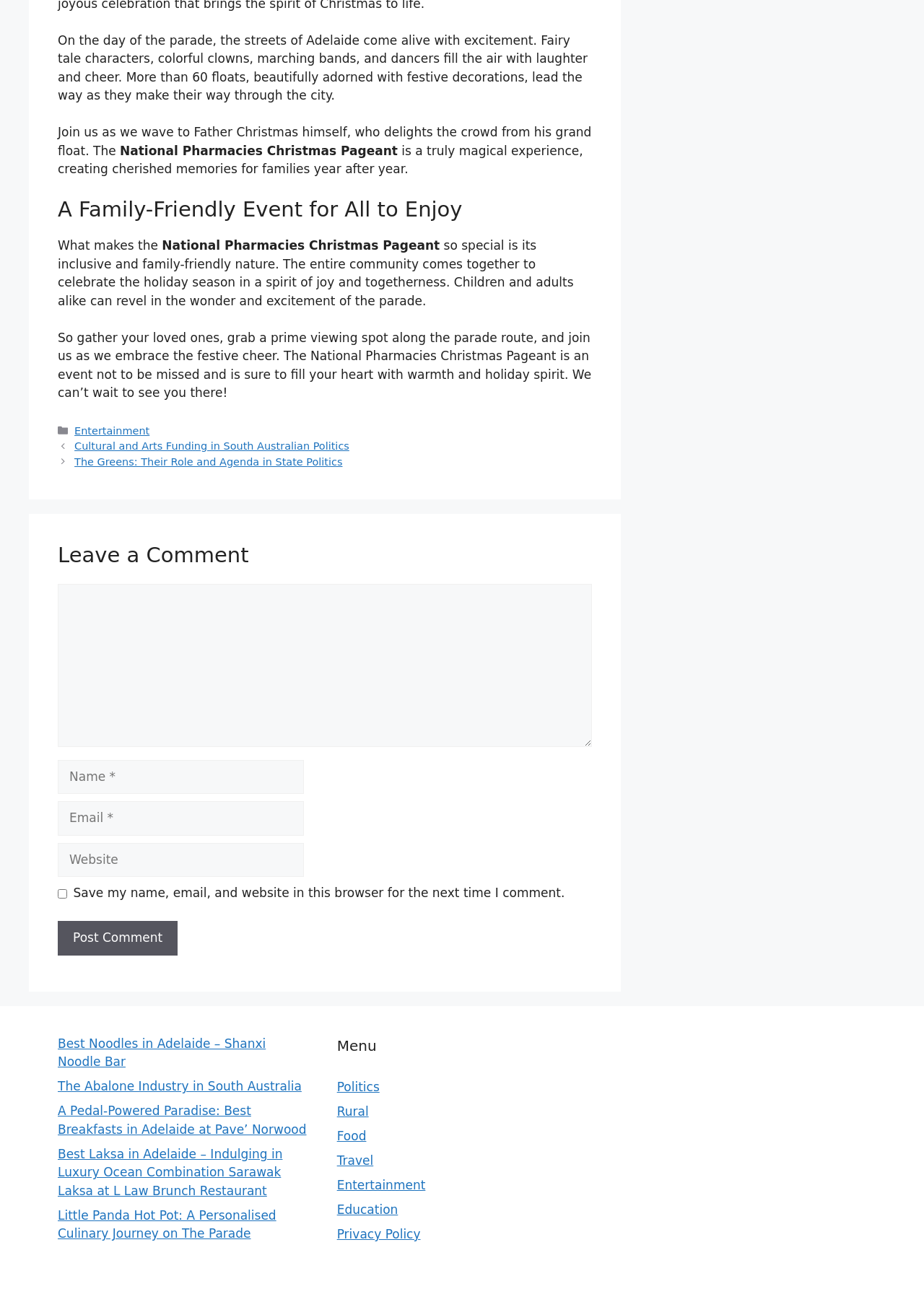What is the theme of the links listed in the complementary section?
Provide an in-depth and detailed explanation in response to the question.

I analyzed the links in the complementary section with IDs 409-413 and found that they are related to food and travel, with titles such as 'Best Noodles in Adelaide', 'A Pedal-Powered Paradise: Best Breakfasts in Adelaide', etc.